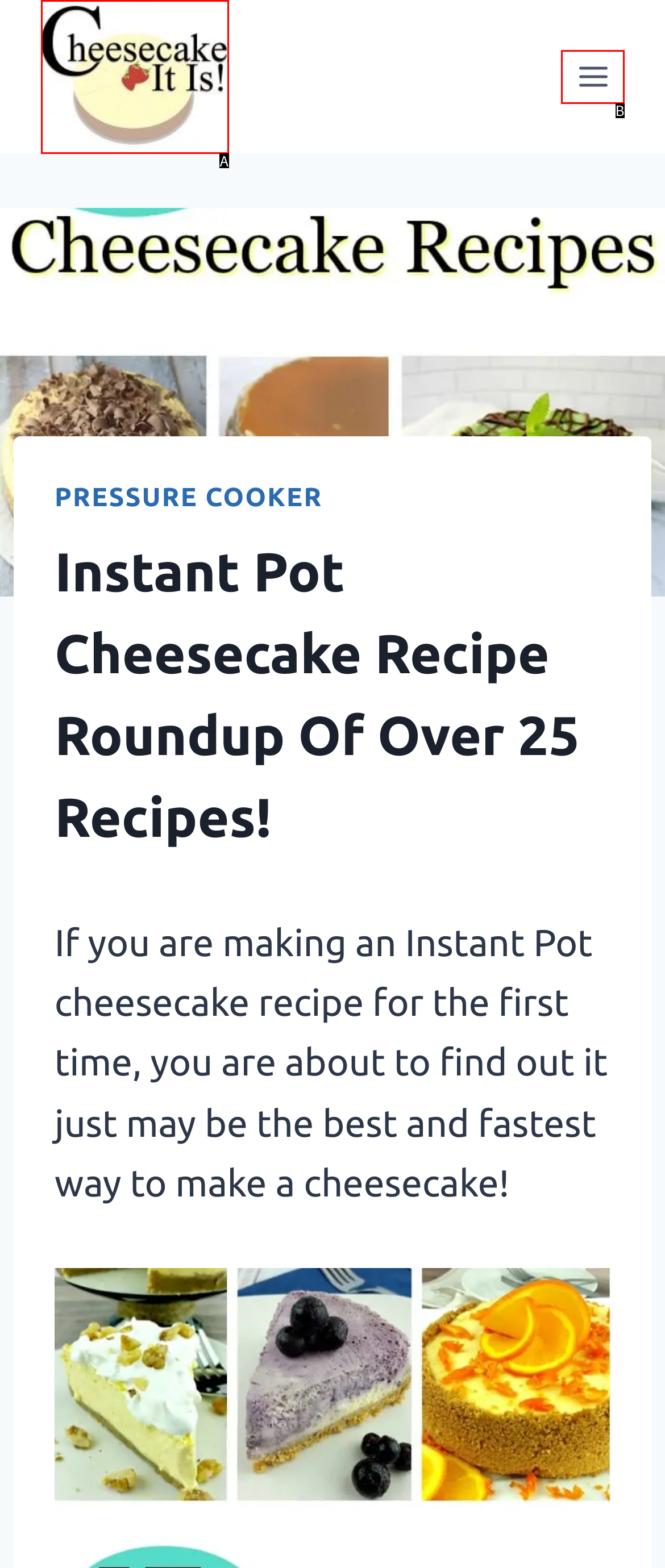From the provided options, which letter corresponds to the element described as: alt="Cheesecake It Is!"
Answer with the letter only.

A